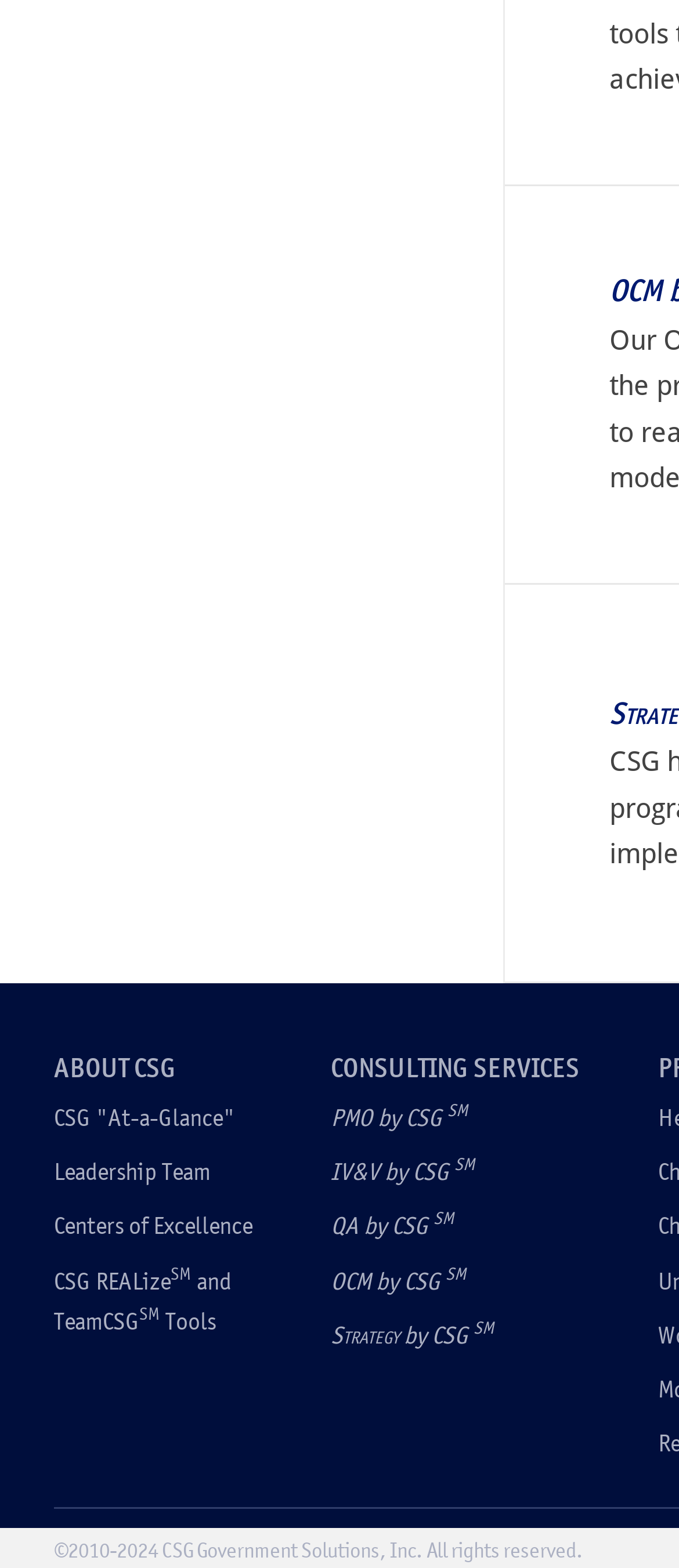Highlight the bounding box coordinates of the element that should be clicked to carry out the following instruction: "Click on ABOUT CSG". The coordinates must be given as four float numbers ranging from 0 to 1, i.e., [left, top, right, bottom].

[0.079, 0.67, 0.372, 0.693]